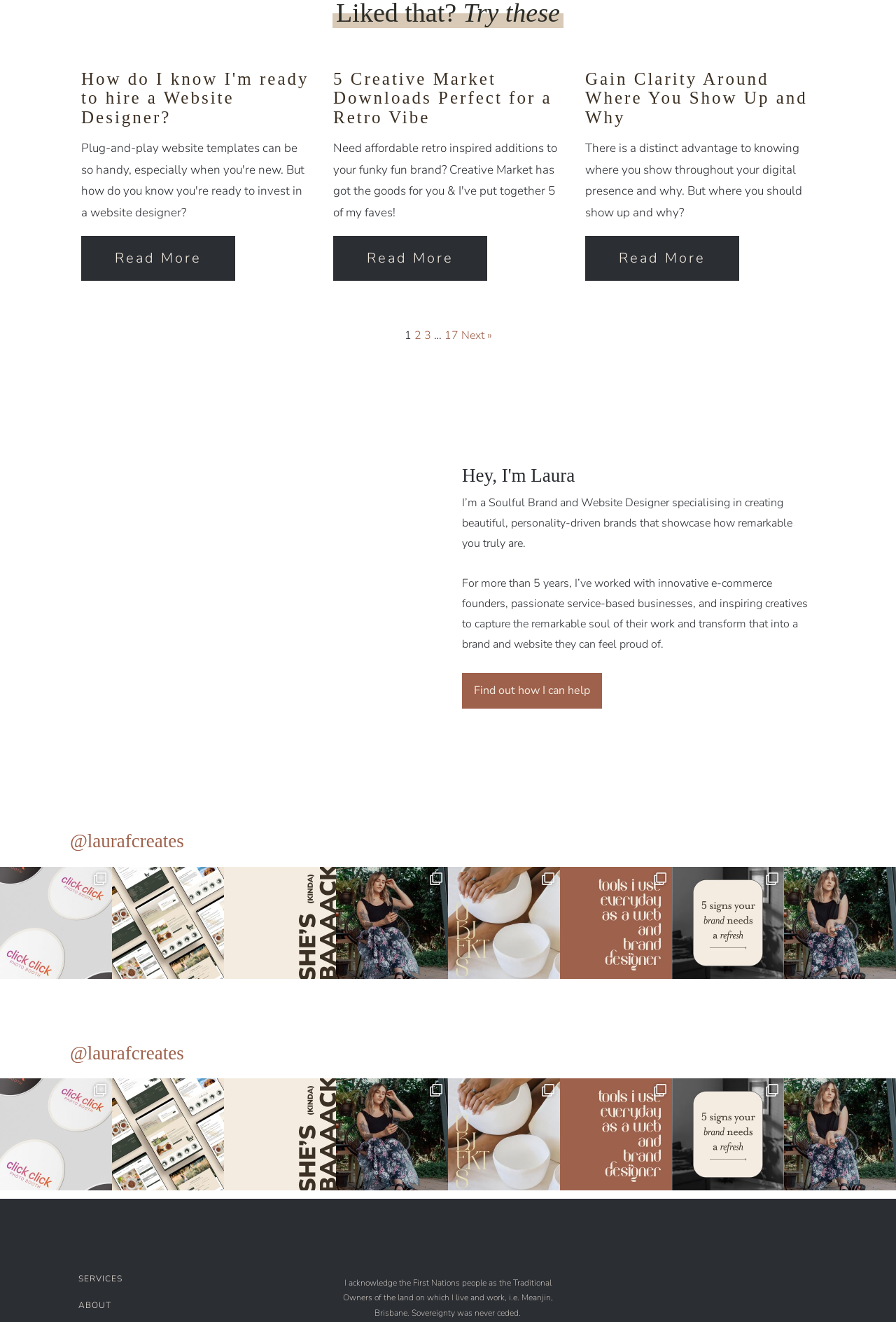Determine the bounding box coordinates for the clickable element required to fulfill the instruction: "Check out the latest version of my website". Provide the coordinates as four float numbers between 0 and 1, i.e., [left, top, right, bottom].

[0.375, 0.816, 0.5, 0.901]